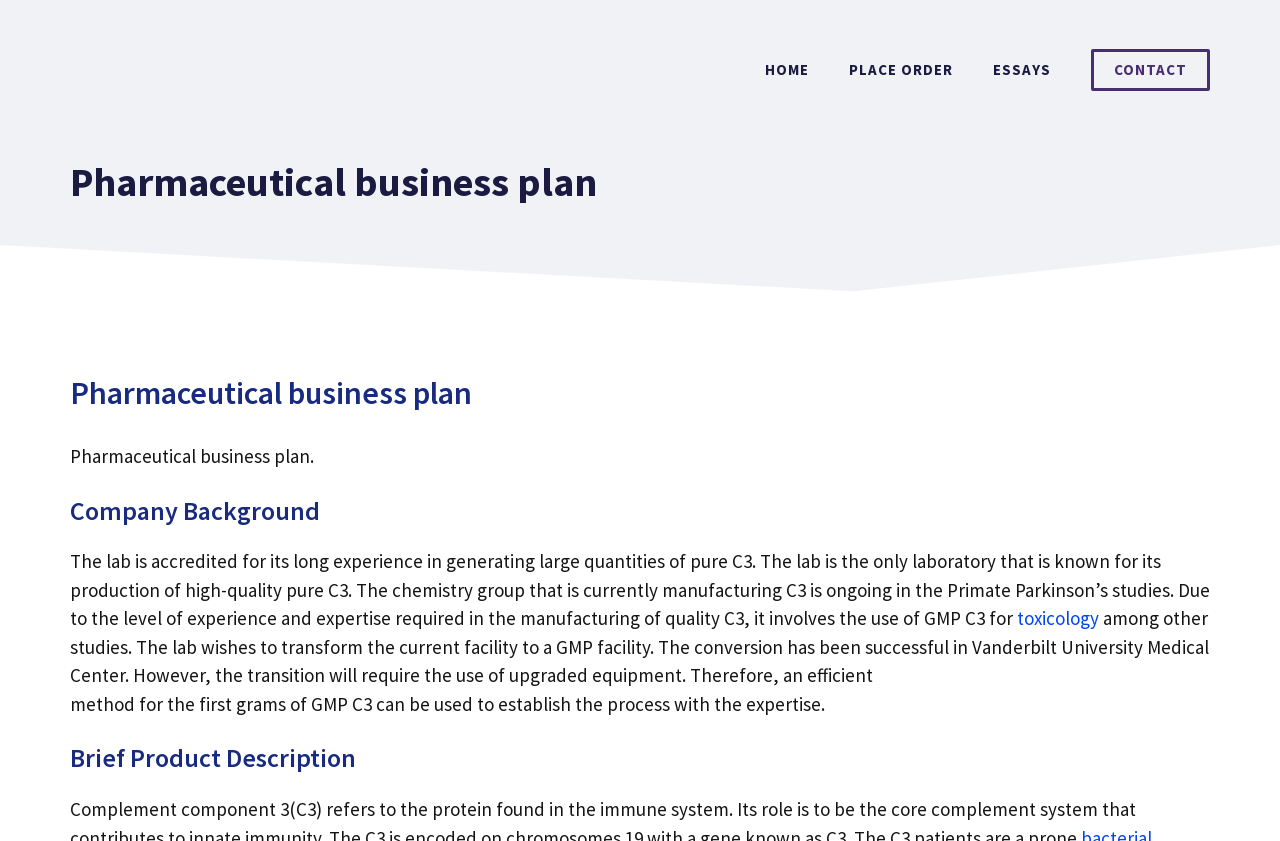Please analyze the image and give a detailed answer to the question:
What is the lab accredited for?

The lab is accredited for its long experience in generating large quantities of pure C3, as mentioned in the company background section of the pharmaceutical business plan.